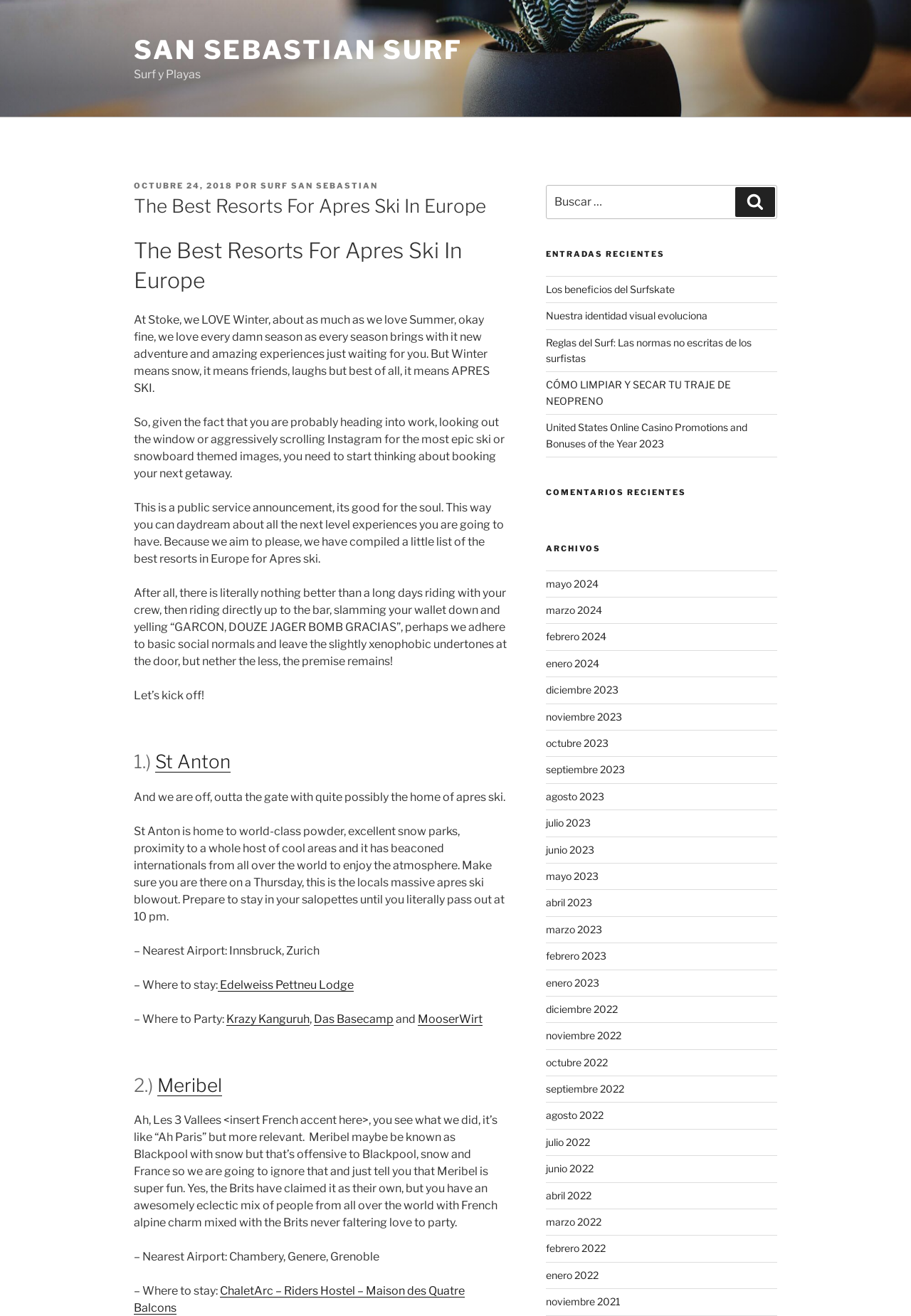Based on the image, provide a detailed response to the question:
What is the name of the bar mentioned in St Anton?

The webpage suggests several places to party in St Anton, including Krazy Kanguruh, Das Basecamp, and MooserWirt.